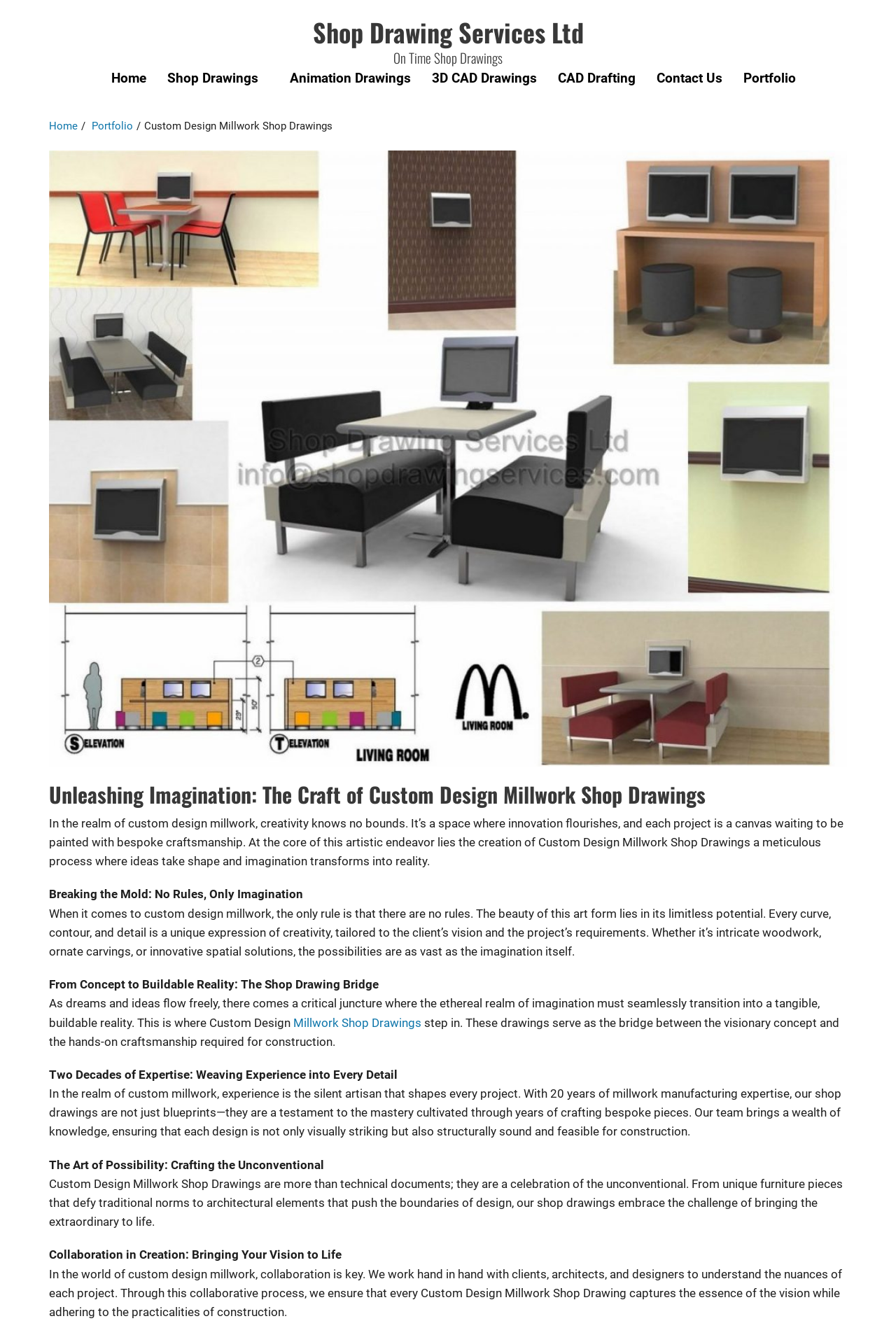Give a detailed explanation of the elements present on the webpage.

The webpage is about Custom Design Millwork Shop Drawings, a meticulous process where ideas take shape and imagination transforms into reality. At the top, there is a heading "Shop Drawing Services Ltd" with a link to the same name. Below it, there is another heading "On Time Shop Drawings". 

To the right of these headings, there is a navigation menu with links to "Home", "Shop Drawings", "Animation Drawings", "3D CAD Drawings", "CAD Drafting", "Contact Us", and "Portfolio". 

Below the navigation menu, there is a large image with the title "Custom Design Millwork Shop Drawings". 

Under the image, there is a heading "Unleashing Imagination: The Craft of Custom Design Millwork Shop Drawings". 

The main content of the webpage is divided into several sections. The first section describes the creativity and innovation involved in custom design millwork, with a heading "Breaking the Mold: No Rules, Only Imagination". 

The second section explains the importance of shop drawings in transforming ideas into reality, with a heading "From Concept to Buildable Reality: The Shop Drawing Bridge". 

The third section highlights the expertise of the company, with a heading "Two Decades of Expertise: Weaving Experience into Every Detail". 

The fourth section showcases the company's ability to craft unique and unconventional designs, with a heading "The Art of Possibility: Crafting the Unconventional". 

The final section emphasizes the importance of collaboration in creating custom design millwork, with a heading "Collaboration in Creation: Bringing Your Vision to Life".